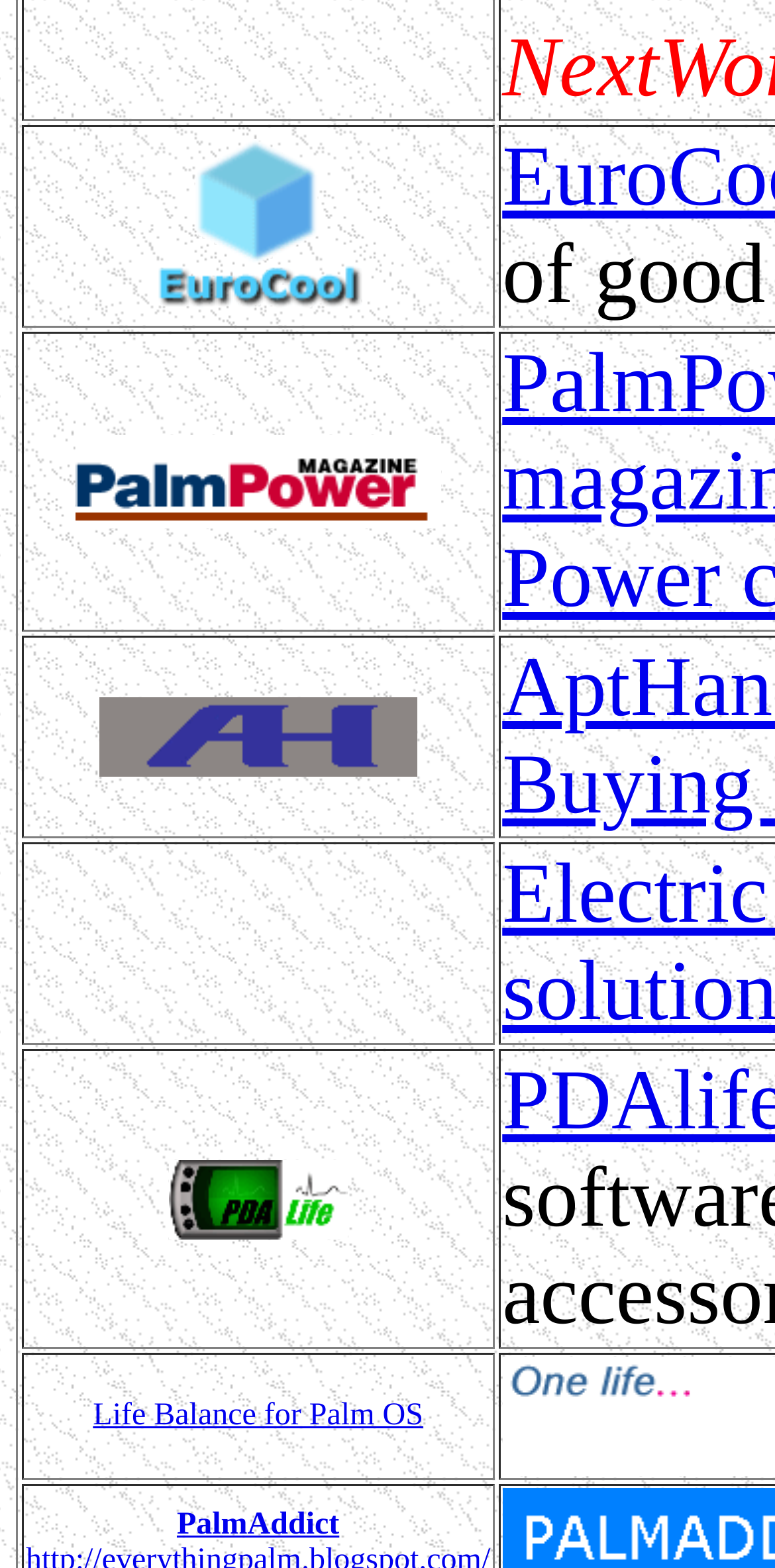Determine the bounding box coordinates for the HTML element mentioned in the following description: "alt="PDA Life logo"". The coordinates should be a list of four floats ranging from 0 to 1, represented as [left, top, right, bottom].

[0.218, 0.773, 0.448, 0.795]